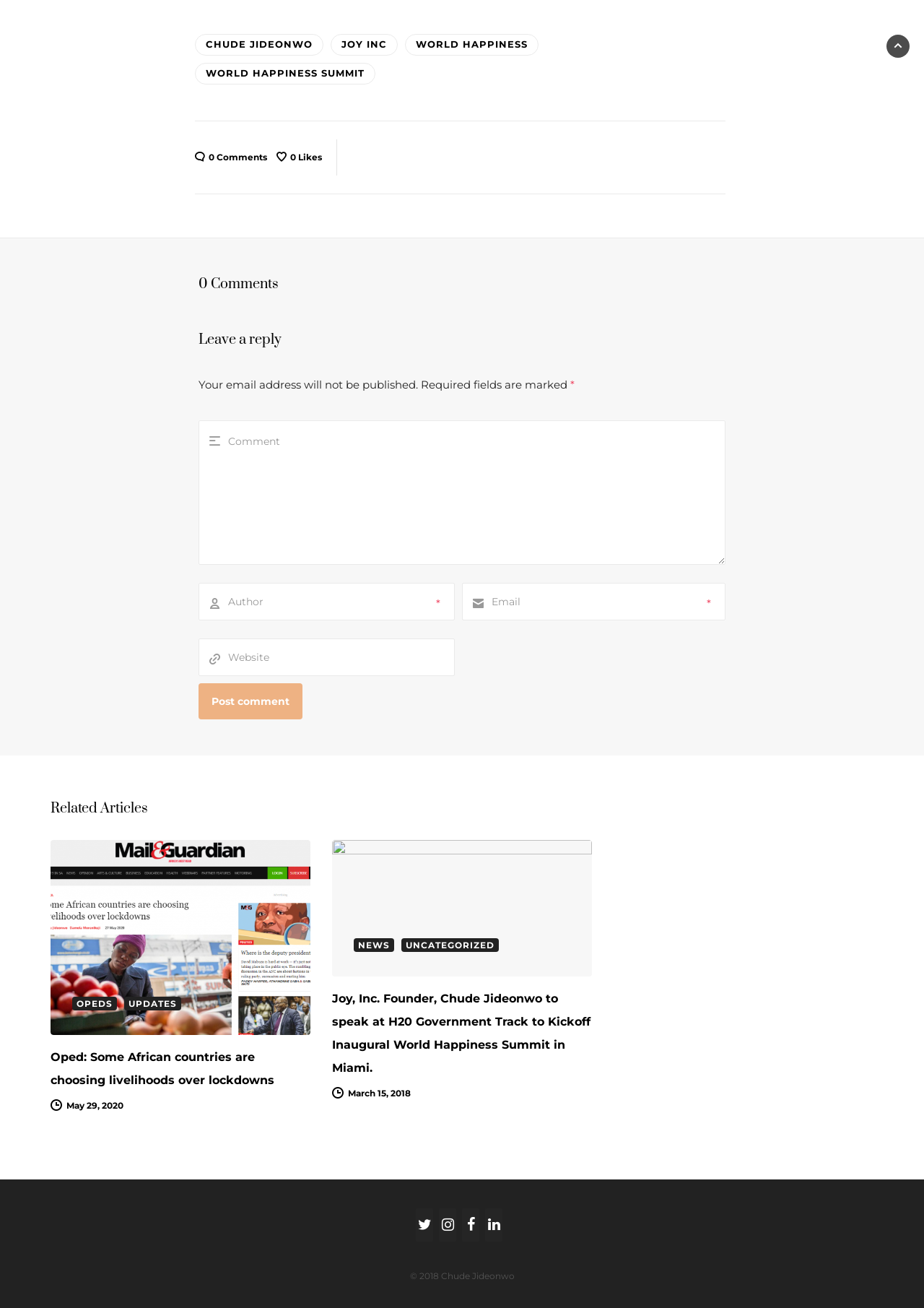Determine the bounding box coordinates of the clickable region to follow the instruction: "Click on the 'Post comment' button".

[0.215, 0.522, 0.327, 0.55]